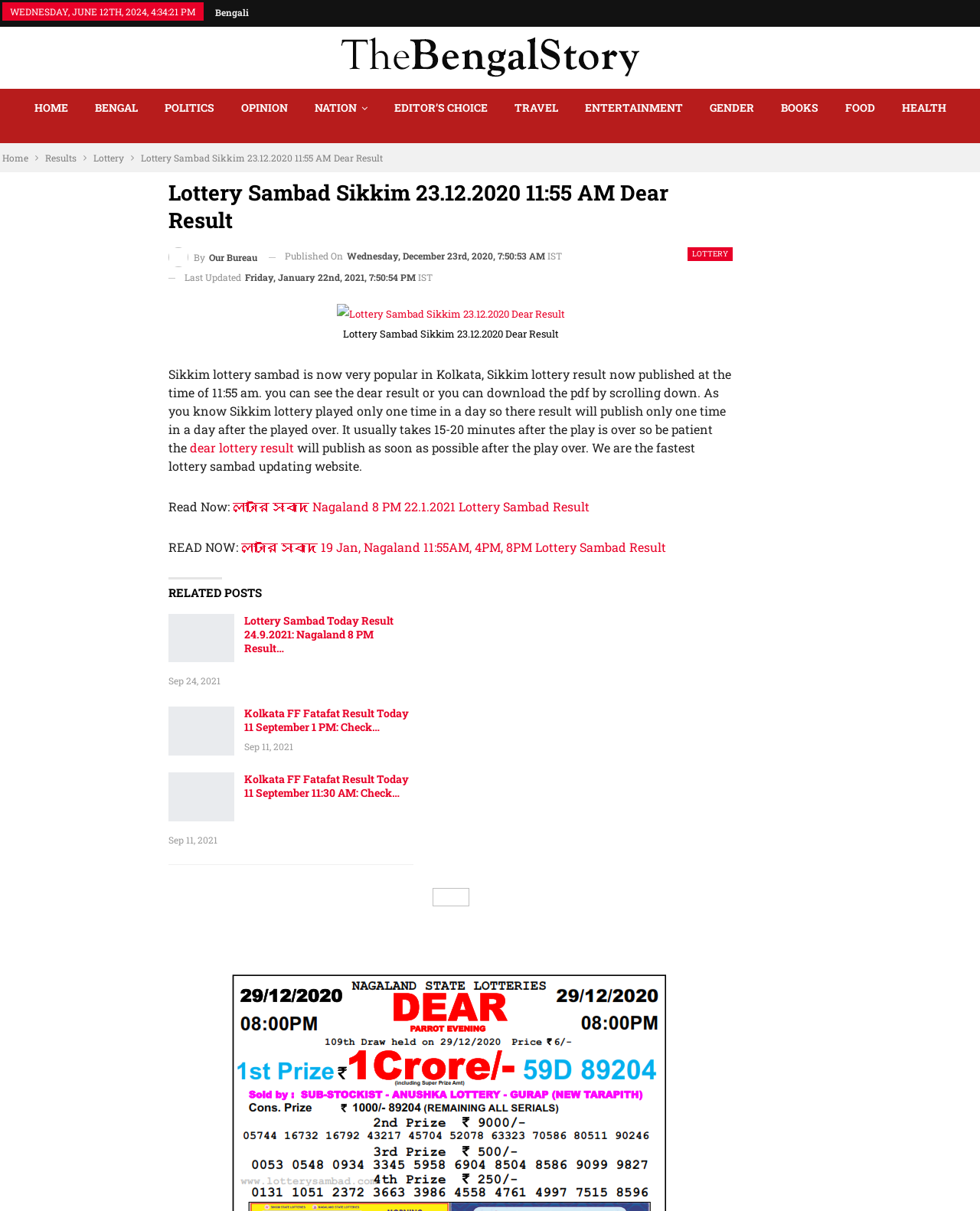Please identify the bounding box coordinates of the element that needs to be clicked to execute the following command: "Click on the 'HOME' link". Provide the bounding box using four float numbers between 0 and 1, formatted as [left, top, right, bottom].

[0.025, 0.074, 0.079, 0.104]